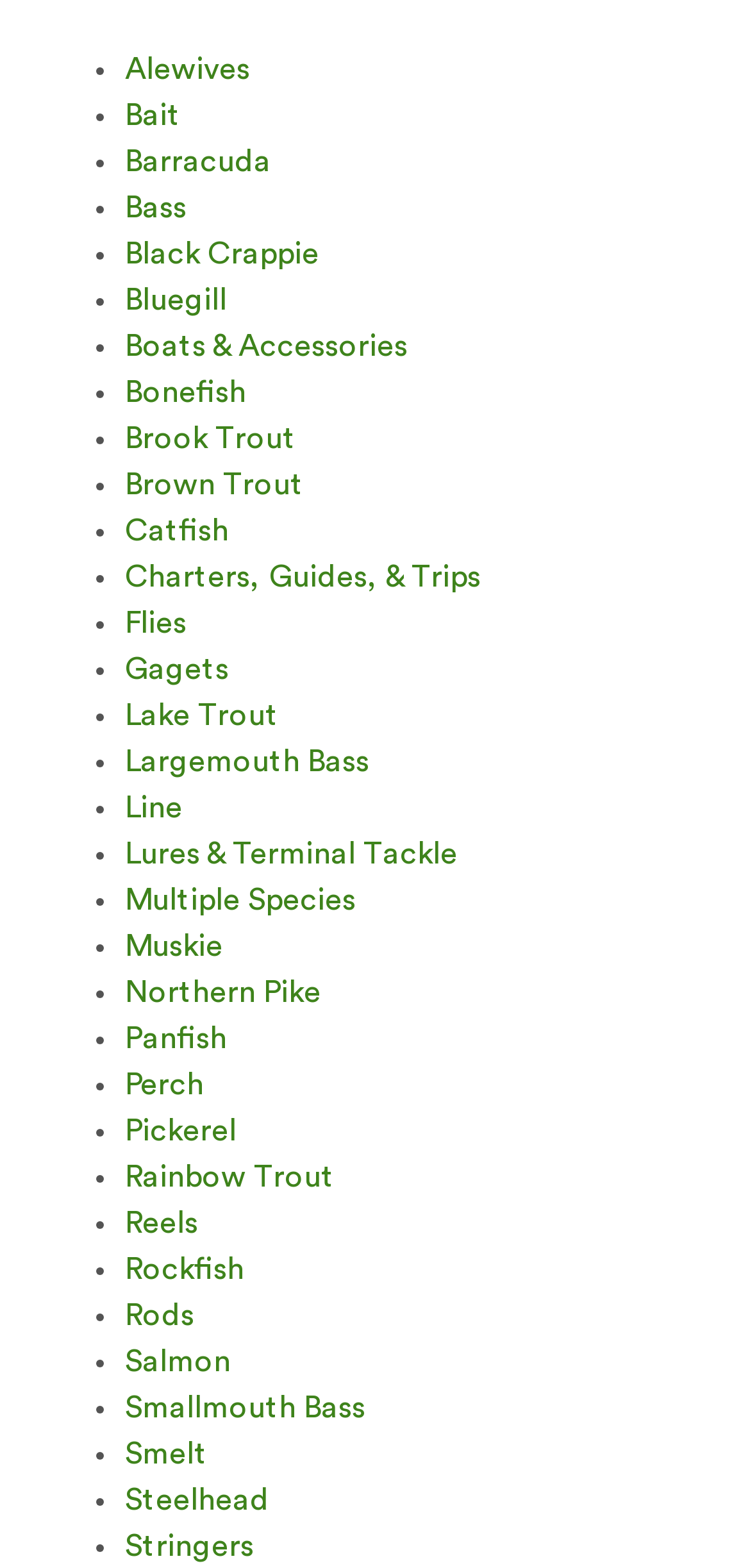Is the webpage organized alphabetically?
Please provide a single word or phrase based on the screenshot.

Yes